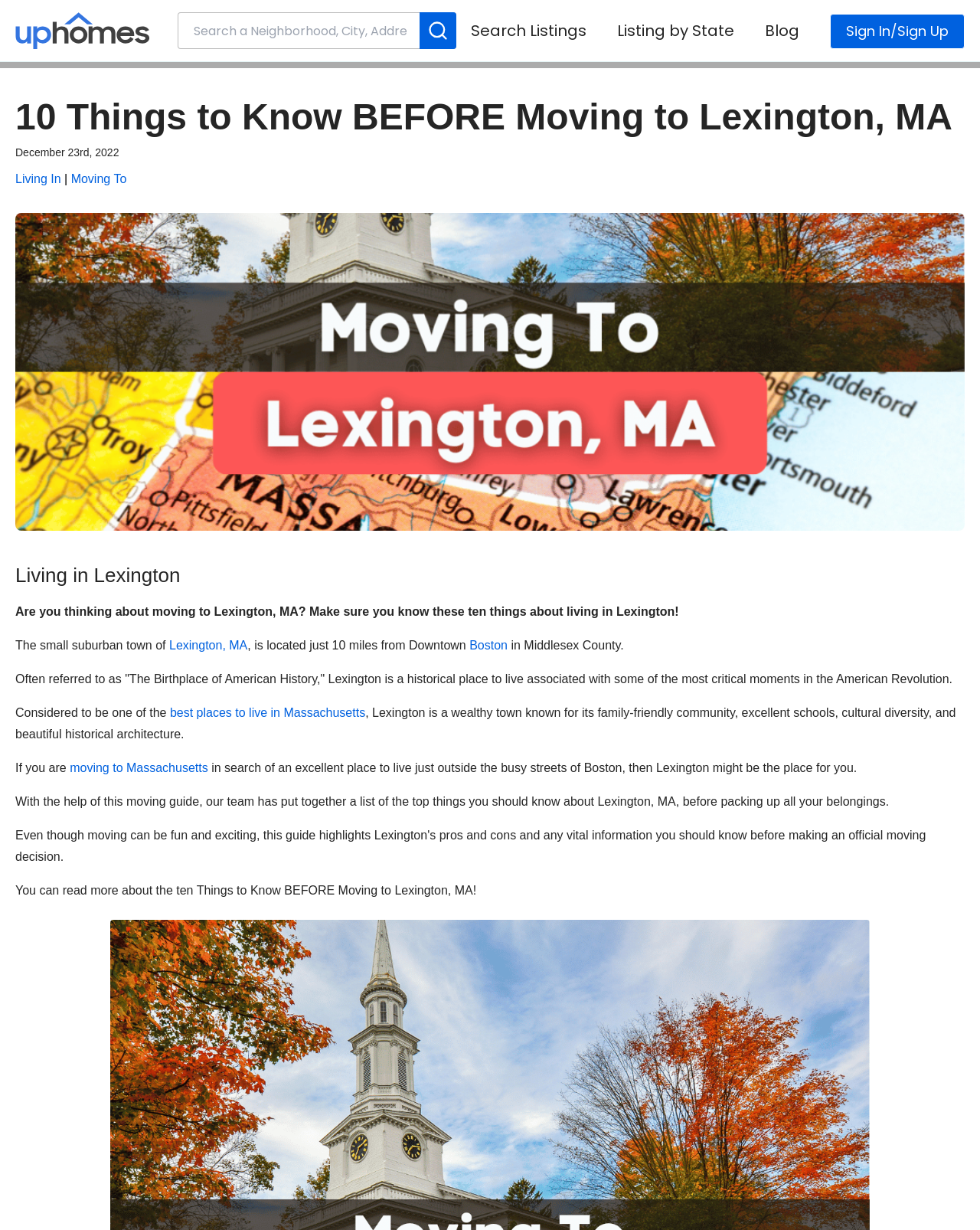Using the information shown in the image, answer the question with as much detail as possible: What is the location of Lexington, MA?

I found this answer by reading the text on the webpage, specifically the sentence 'The small suburban town of Lexington, MA, is located just 10 miles from Downtown Boston.' This sentence provides the location of Lexington, MA in relation to Boston.